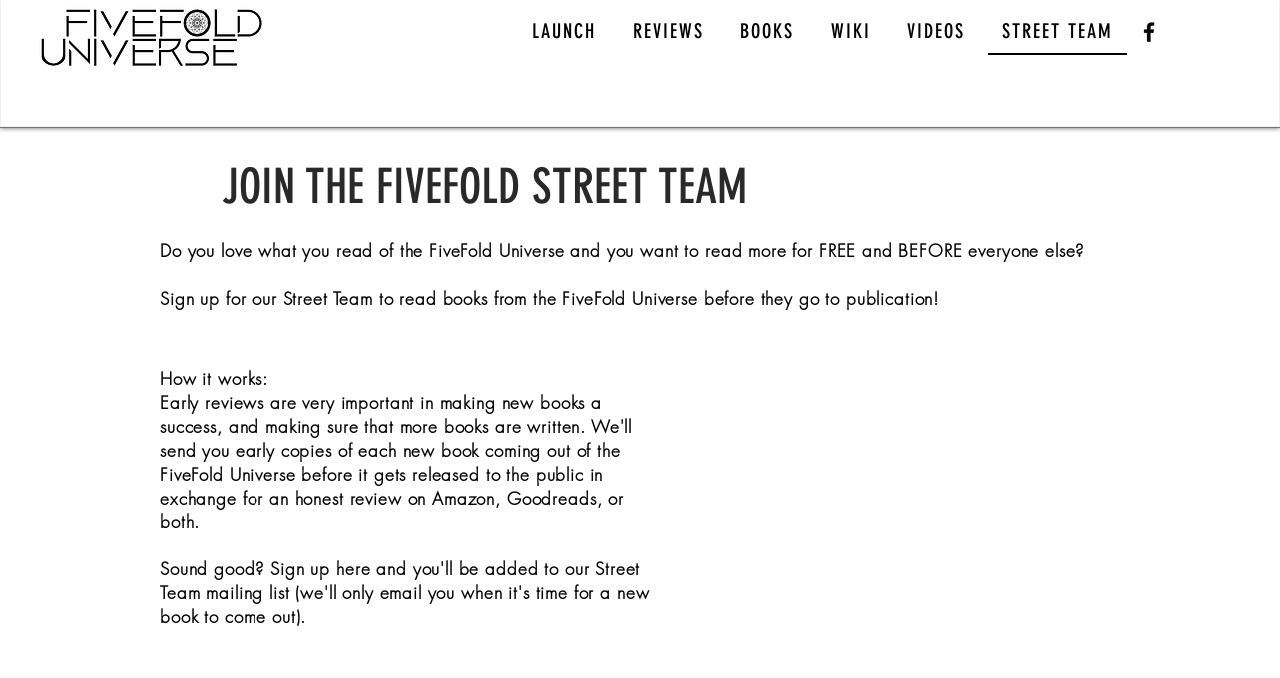Answer the question with a single word or phrase: 
What is the position of the 'REVIEWS' link?

Second from the left